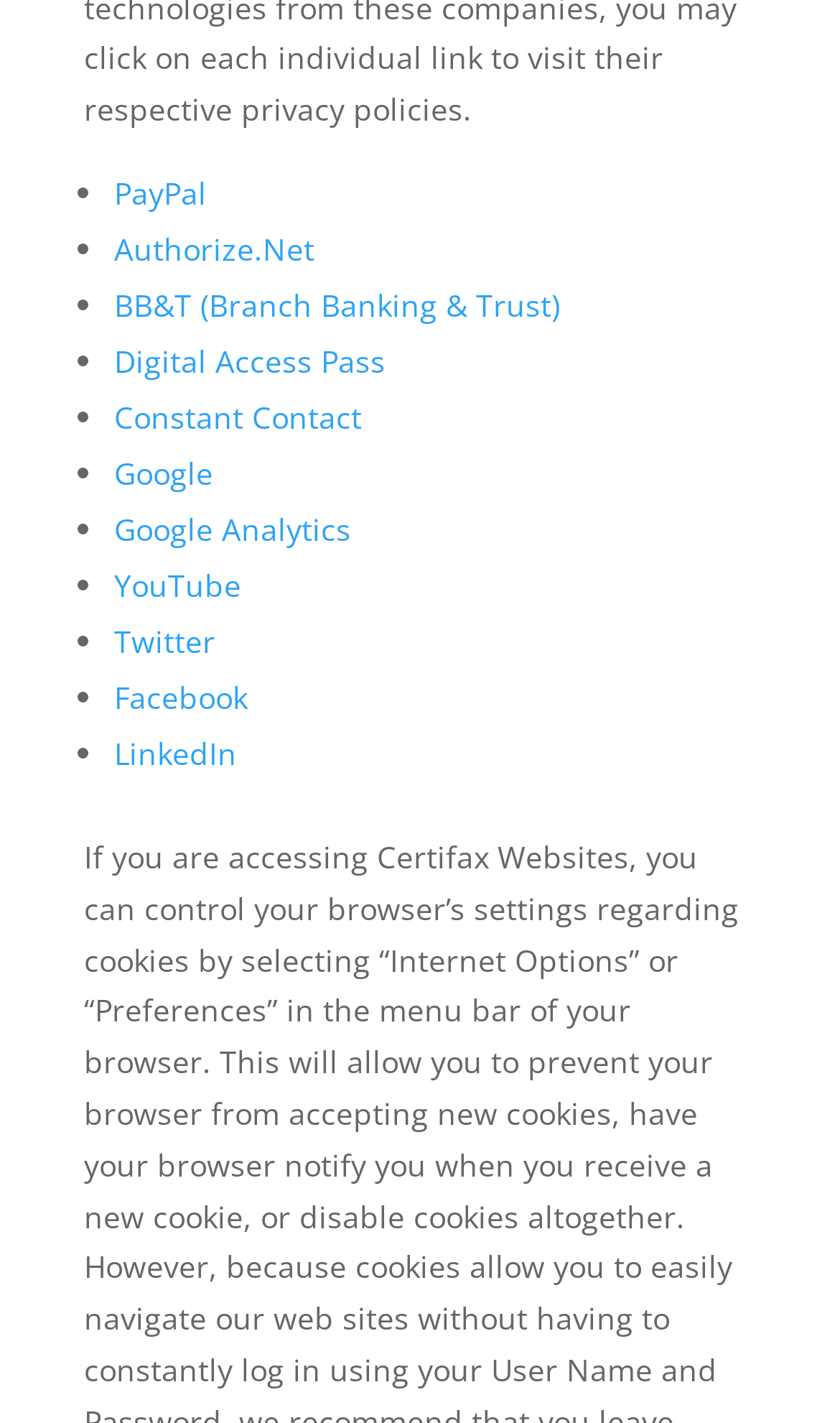Locate the coordinates of the bounding box for the clickable region that fulfills this instruction: "Access Facebook".

[0.136, 0.476, 0.295, 0.504]